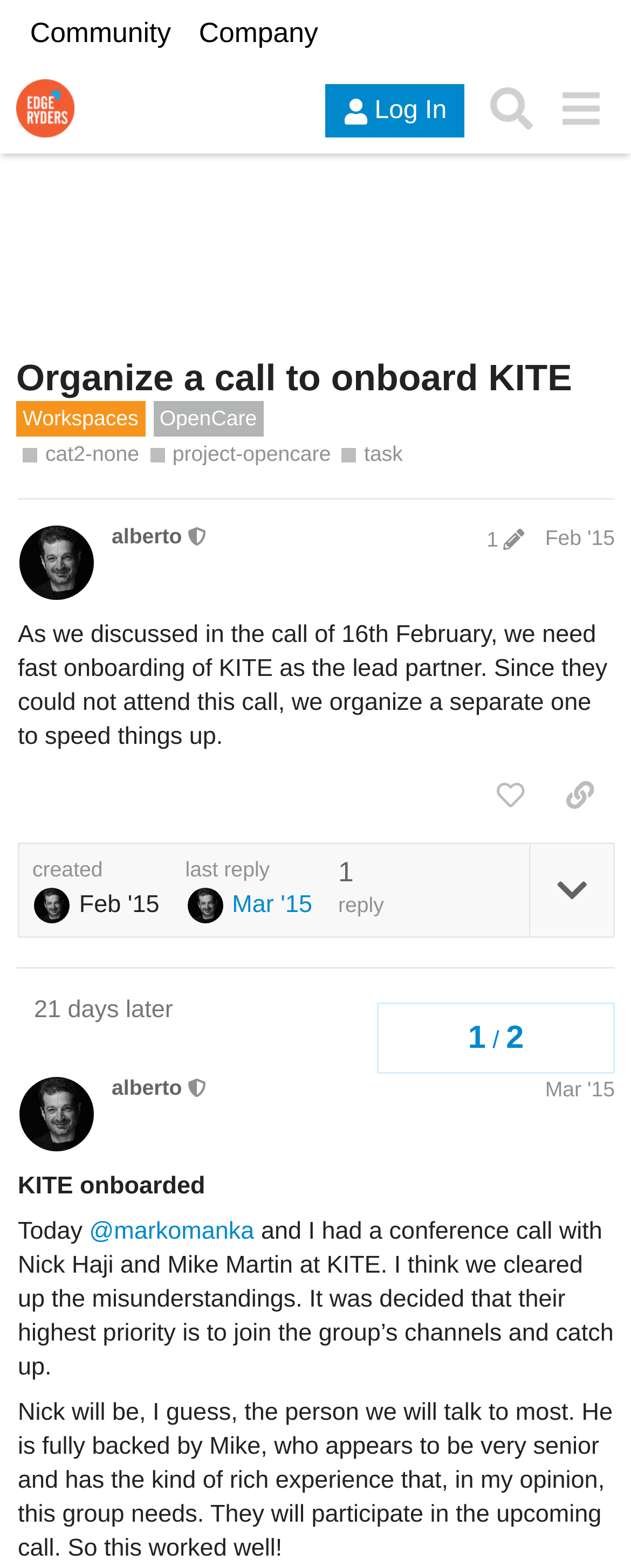Can you specify the bounding box coordinates of the area that needs to be clicked to fulfill the following instruction: "view Jill Dyer's profile"?

None